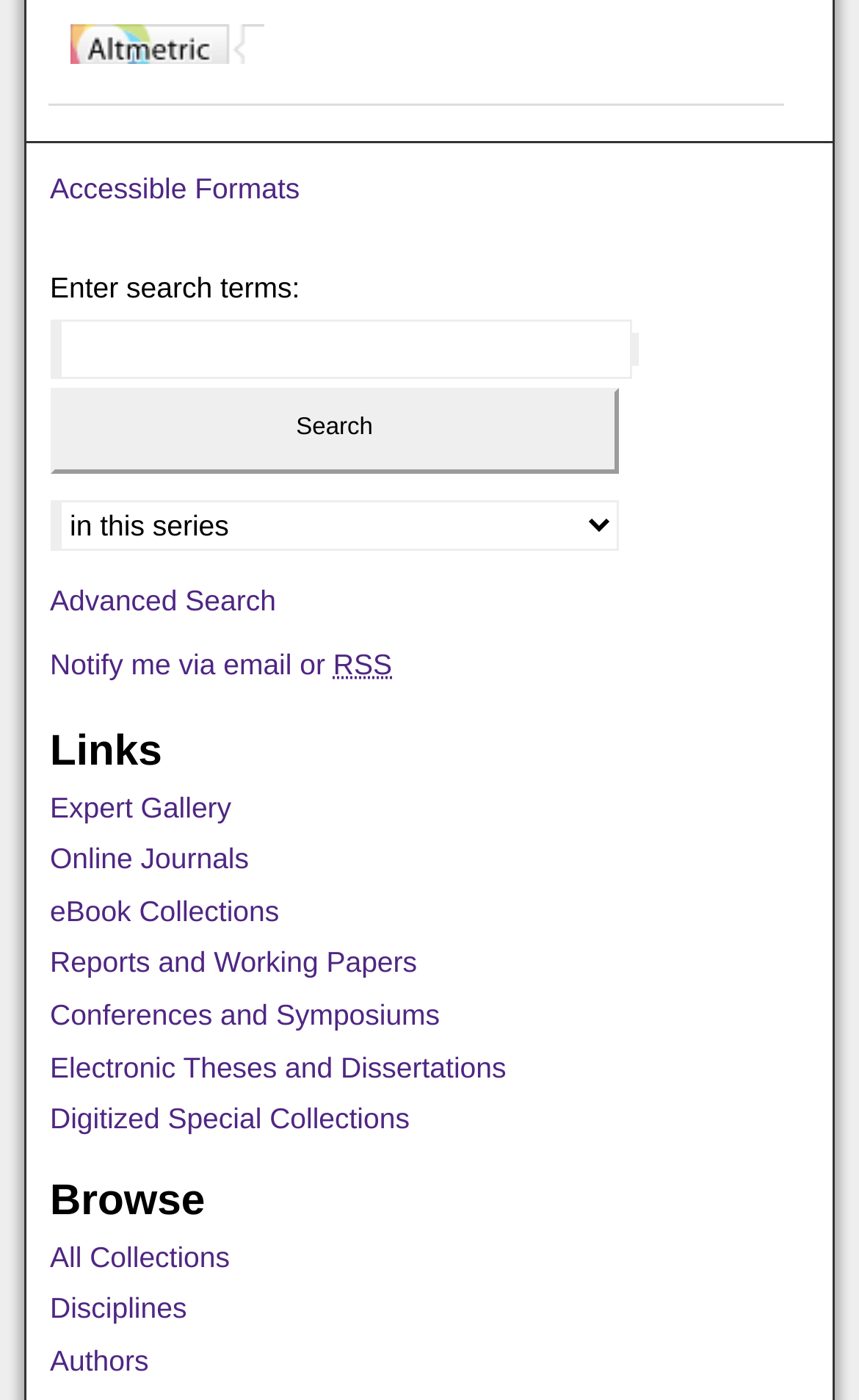Please pinpoint the bounding box coordinates for the region I should click to adhere to this instruction: "Browse all collections".

[0.058, 0.844, 0.942, 0.869]